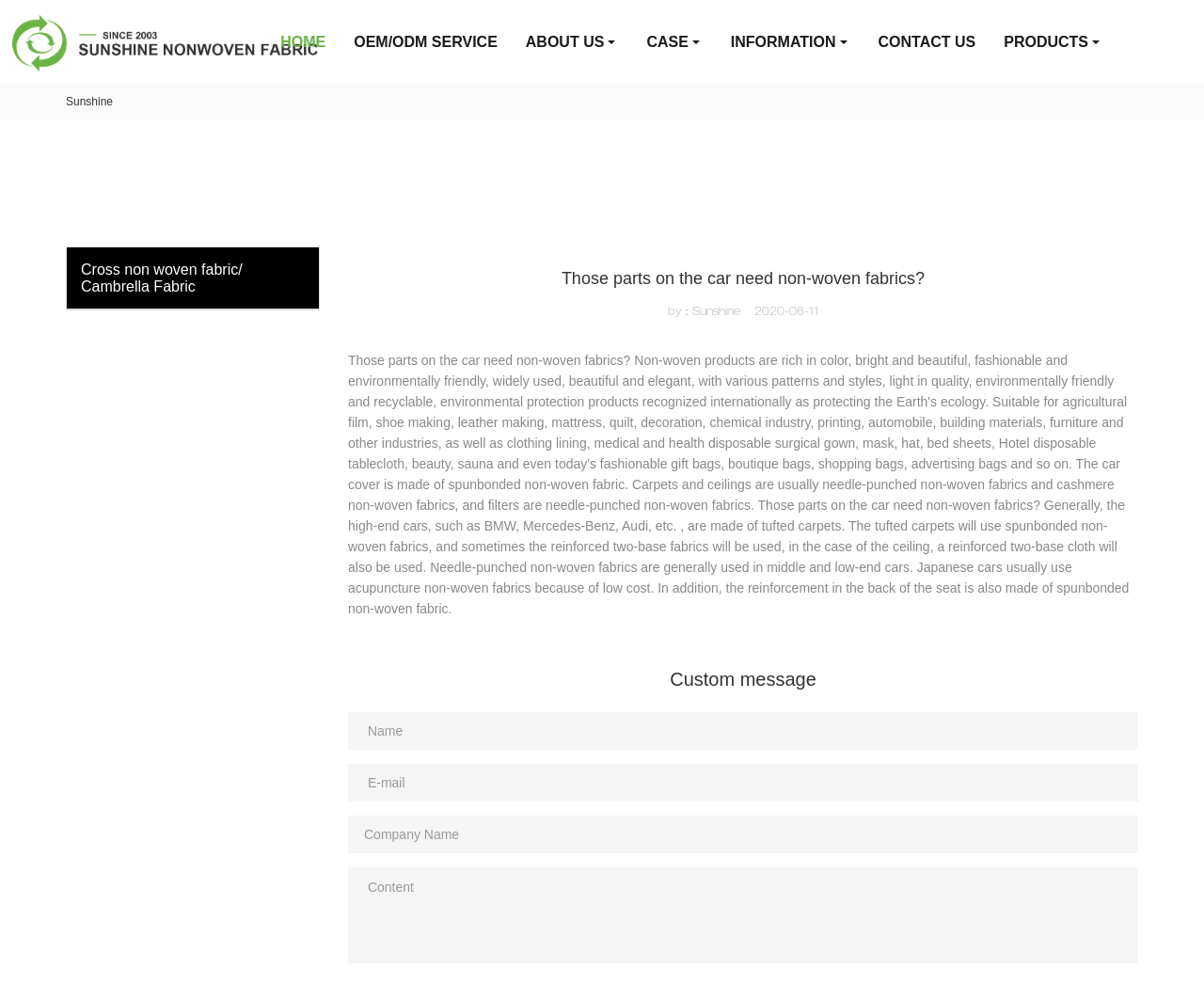Give a succinct answer to this question in a single word or phrase: 
When was the article published?

2020-06-11